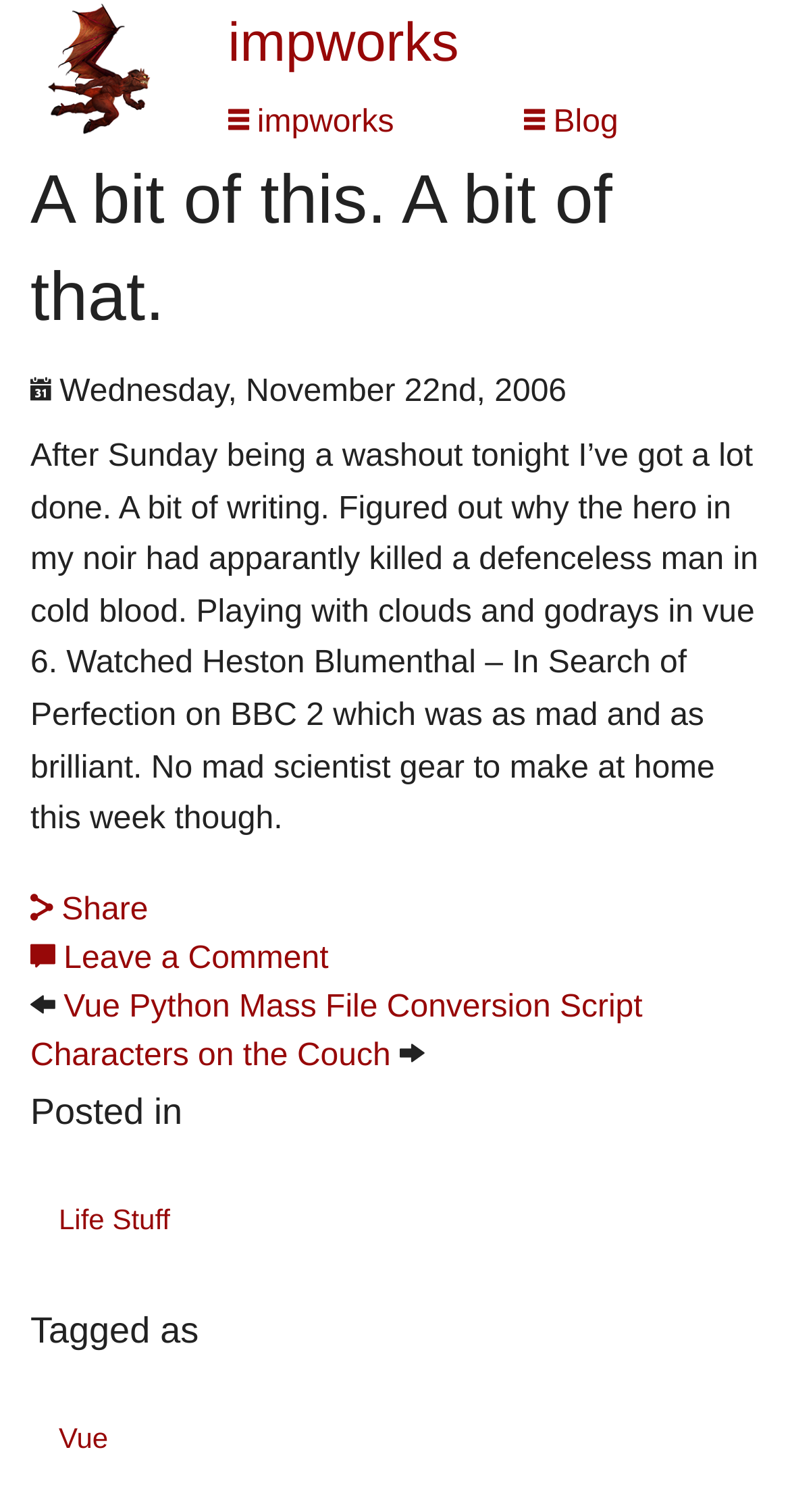What is the logo of the website?
Refer to the image and provide a thorough answer to the question.

The logo of the website is a grinning imp in flight, which is an image located at the top left corner of the webpage, as indicated by the bounding box coordinates [0.038, 0.0, 0.212, 0.09] and described as 'impworks Logo - a grinning imp in flight'.